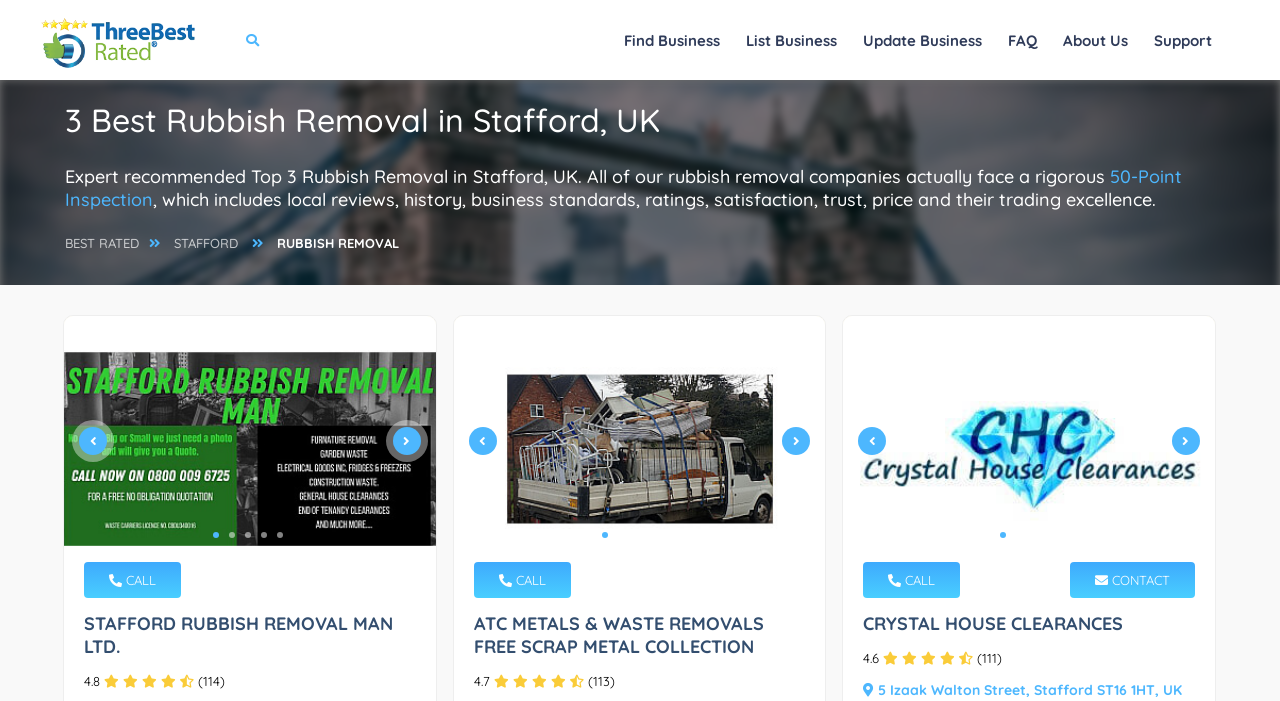Locate the headline of the webpage and generate its content.

3 Best Rubbish Removal in Stafford, UK